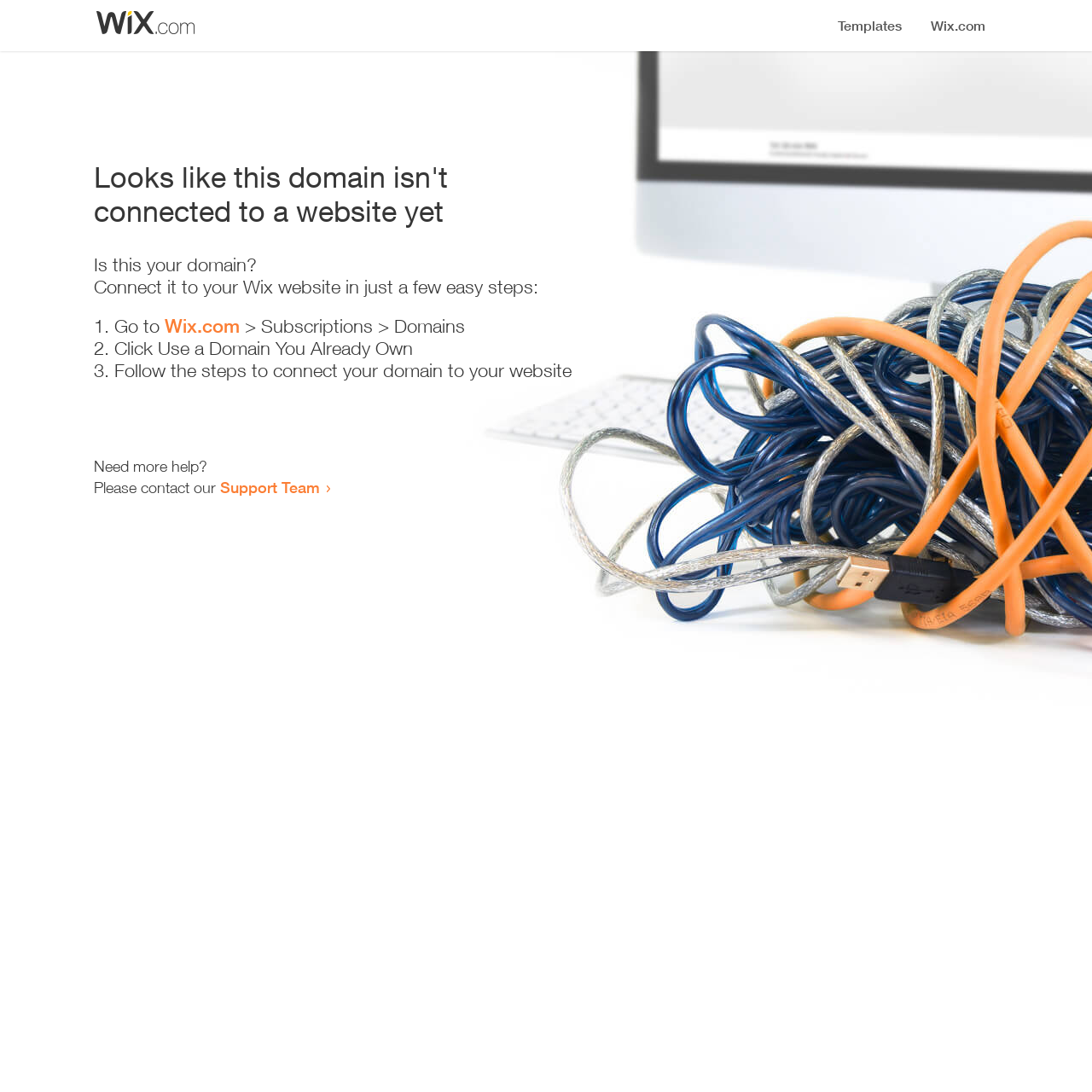Bounding box coordinates are to be given in the format (top-left x, top-left y, bottom-right x, bottom-right y). All values must be floating point numbers between 0 and 1. Provide the bounding box coordinate for the UI element described as: Support Team

[0.202, 0.438, 0.293, 0.455]